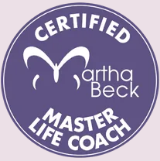Describe the image thoroughly.

The image features a circular certification badge that proudly states "CERTIFIED" at the top, emphasizing the qualification. It prominently displays "Martha Beck" in a stylish font, situated in the center of the badge. Below her name, the phrase "MASTER LIFE COACH" is written in bold letters, showcasing the level of expertise. The background of the badge is a rich purple, enhancing the visibility of the white text and design elements, which include a butterfly logo that symbolizes transformation and growth. This badge signifies a recognized achievement in life coaching, reinforcing the credibility of the professional it represents.